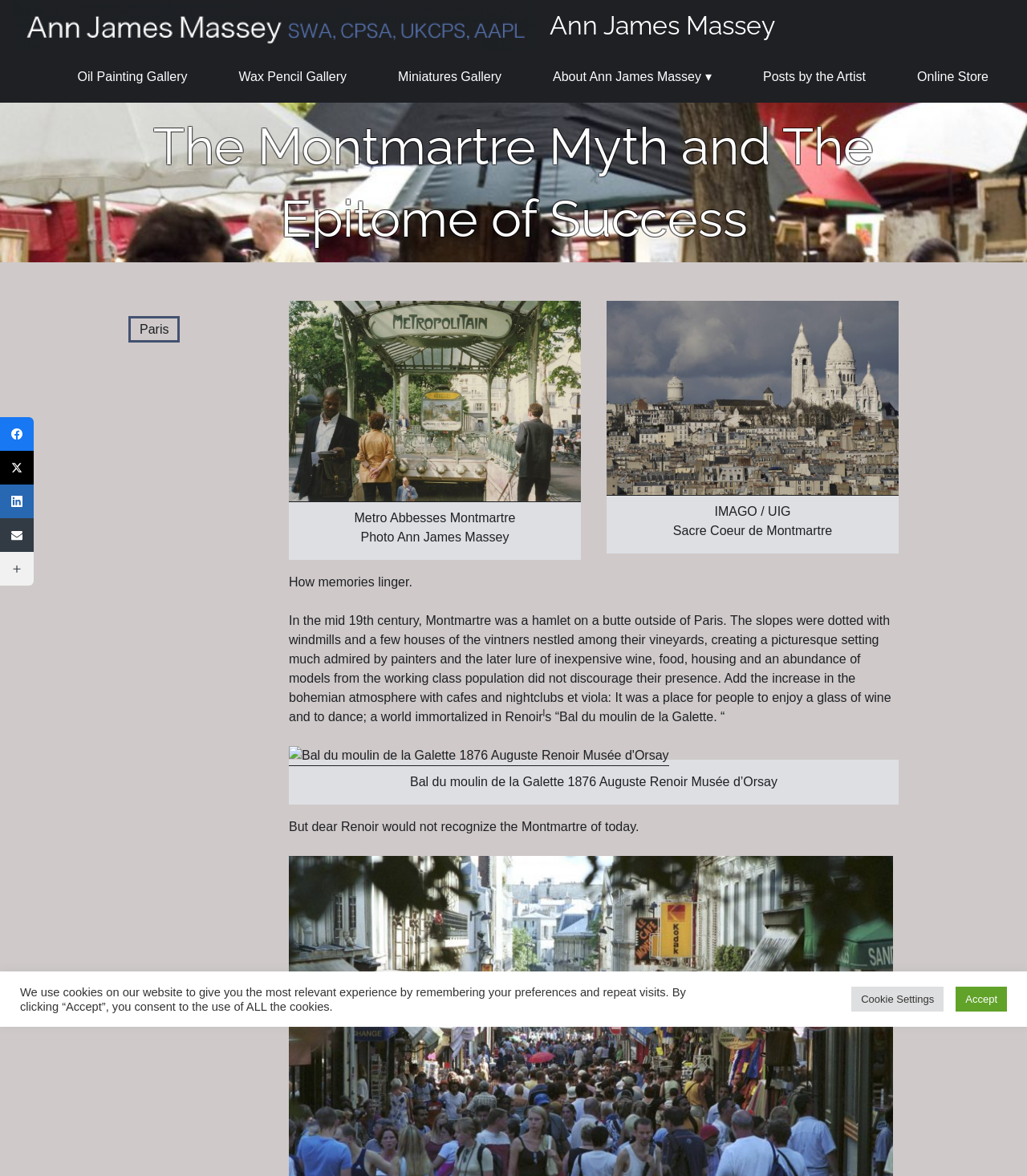Please identify the bounding box coordinates of the element's region that should be clicked to execute the following instruction: "View Oil Painting Gallery". The bounding box coordinates must be four float numbers between 0 and 1, i.e., [left, top, right, bottom].

[0.05, 0.044, 0.207, 0.087]